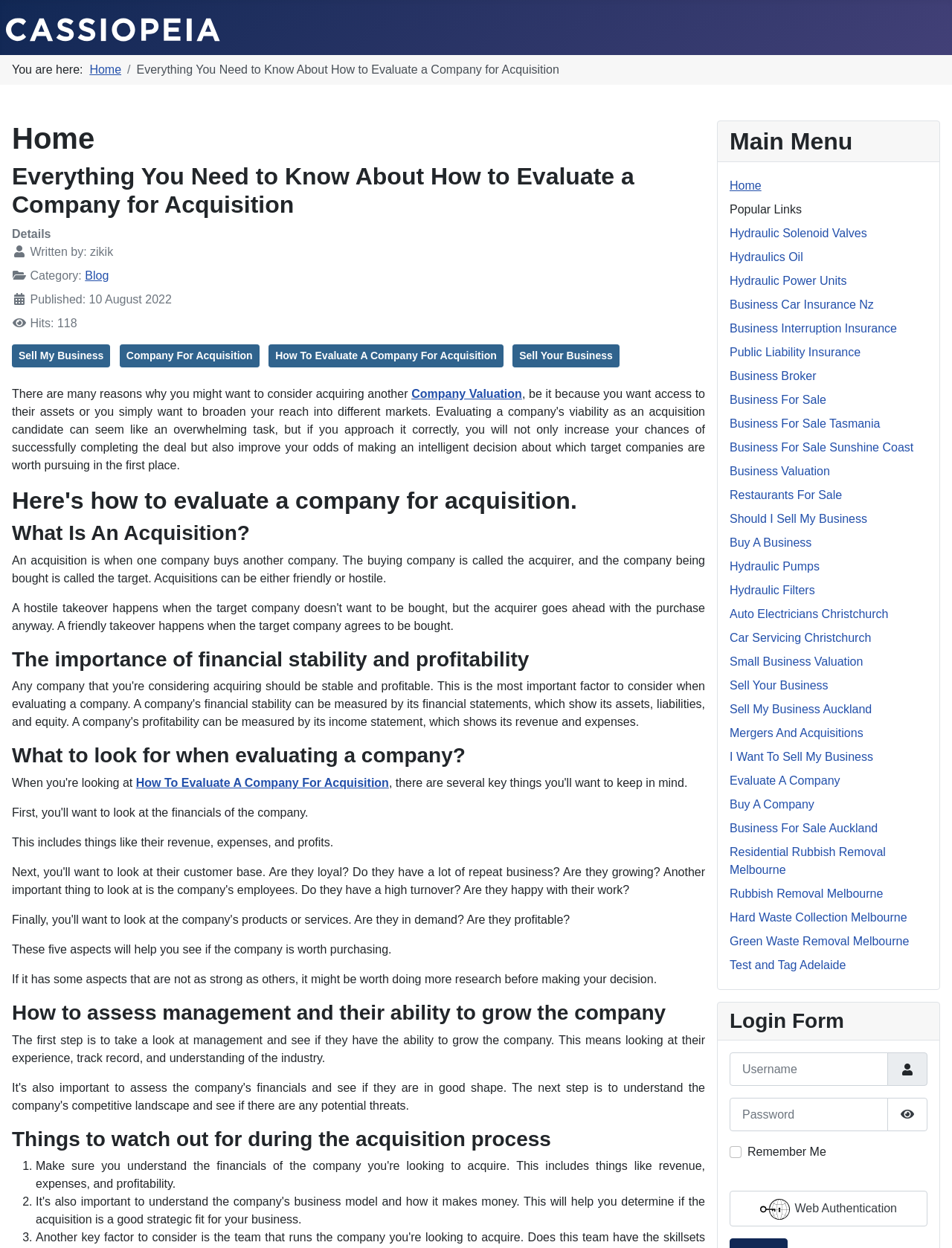Locate the bounding box coordinates of the clickable area to execute the instruction: "Enter username in the login form". Provide the coordinates as four float numbers between 0 and 1, represented as [left, top, right, bottom].

[0.766, 0.843, 0.933, 0.87]